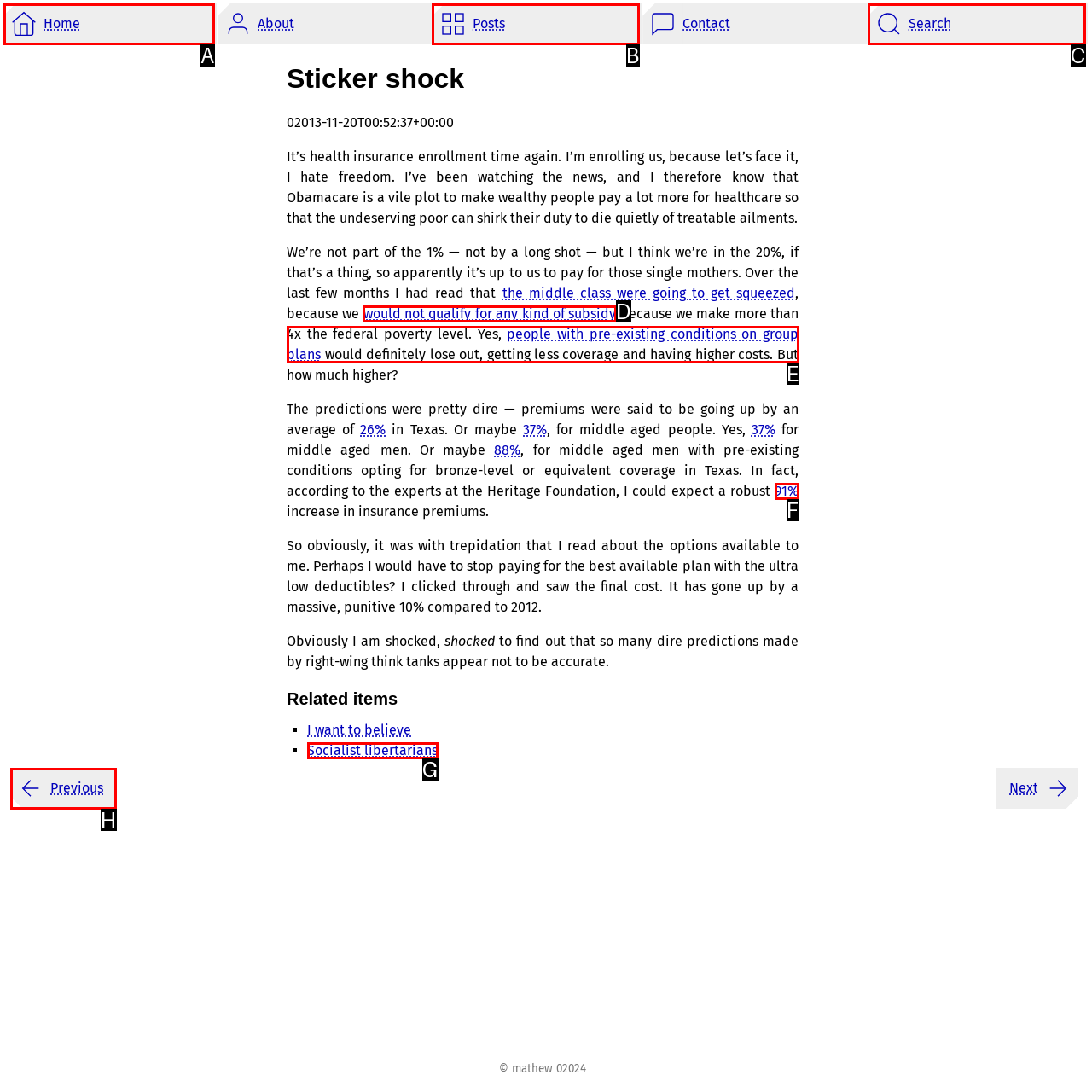Match the following description to a UI element: Socialist libertarians
Provide the letter of the matching option directly.

G